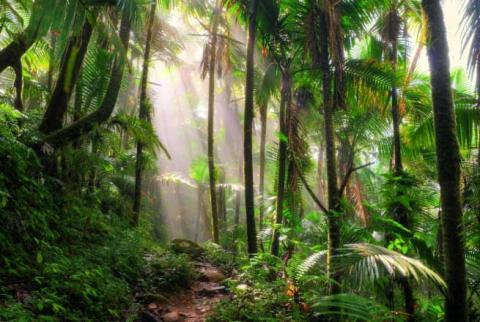Give a concise answer of one word or phrase to the question: 
What activities can be experienced in this environment?

Eco-tours and zip lining